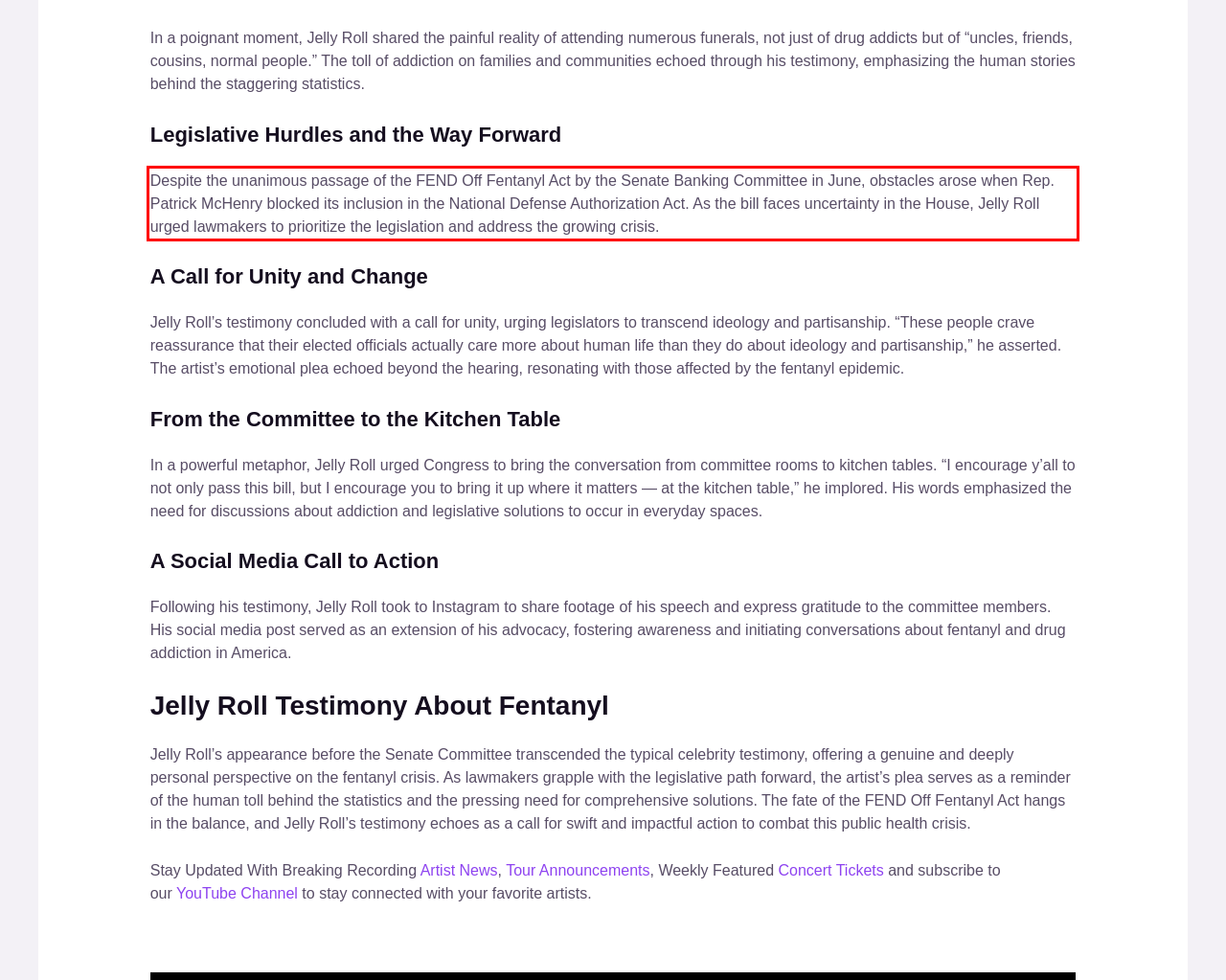Please identify and extract the text content from the UI element encased in a red bounding box on the provided webpage screenshot.

Despite the unanimous passage of the FEND Off Fentanyl Act by the Senate Banking Committee in June, obstacles arose when Rep. Patrick McHenry blocked its inclusion in the National Defense Authorization Act. As the bill faces uncertainty in the House, Jelly Roll urged lawmakers to prioritize the legislation and address the growing crisis.